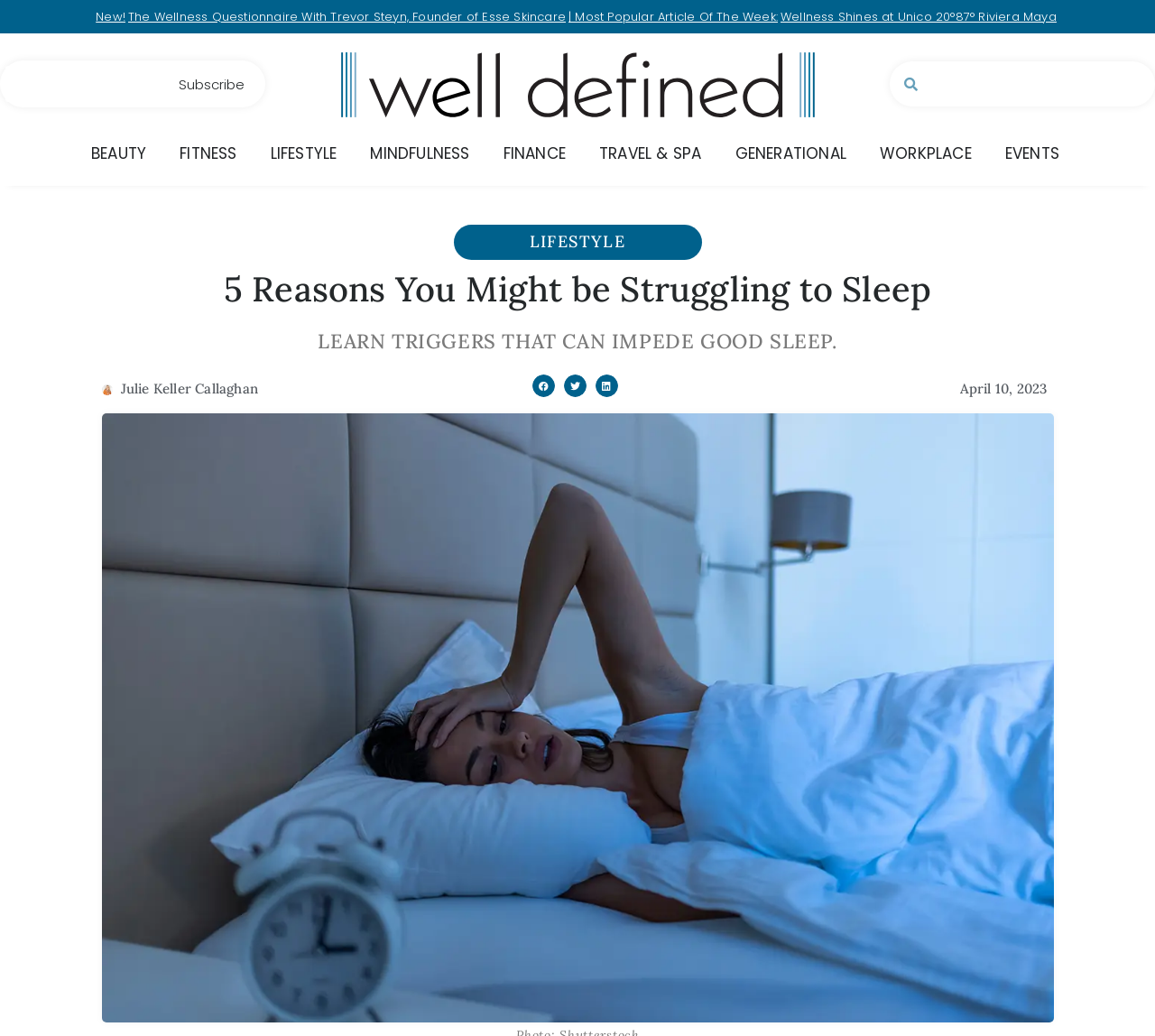Determine the bounding box coordinates for the area that needs to be clicked to fulfill this task: "Share the article on Facebook". The coordinates must be given as four float numbers between 0 and 1, i.e., [left, top, right, bottom].

[0.461, 0.361, 0.48, 0.383]